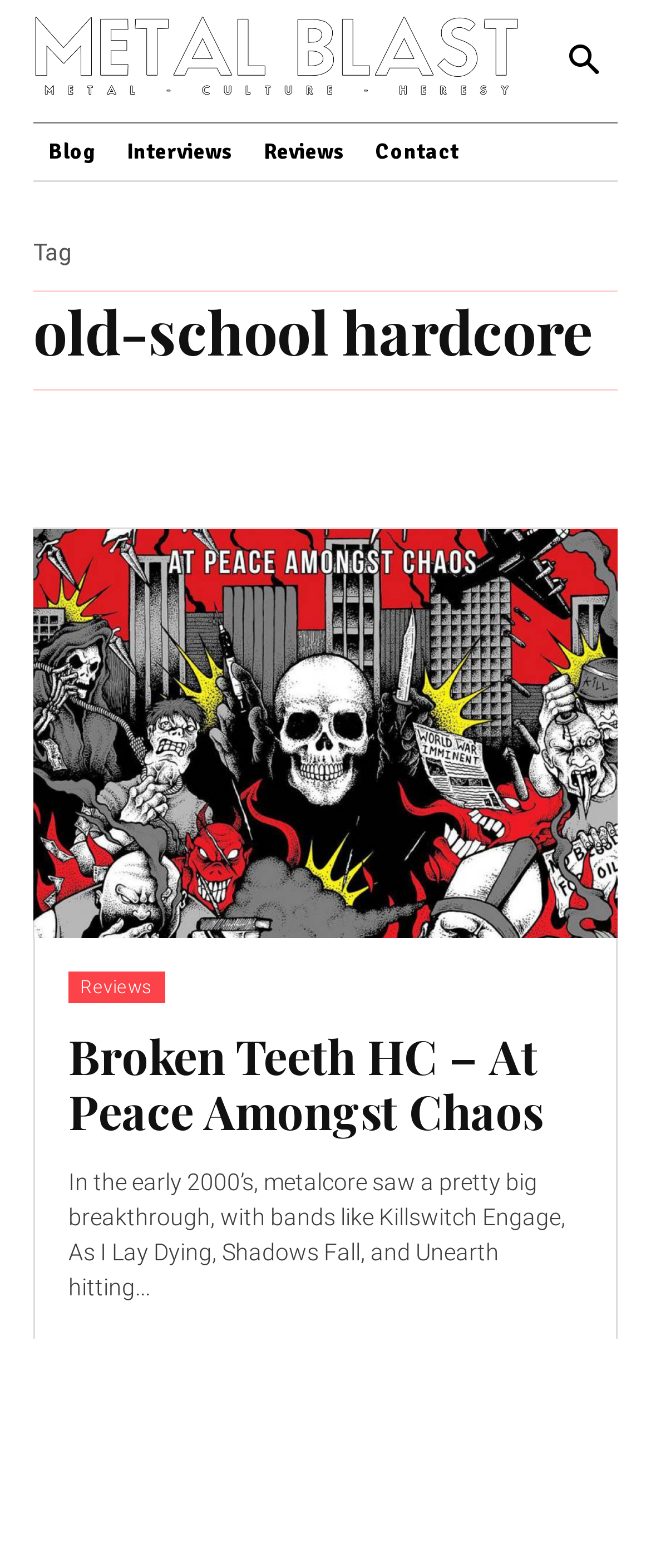How many main navigation links are there? Look at the image and give a one-word or short phrase answer.

4